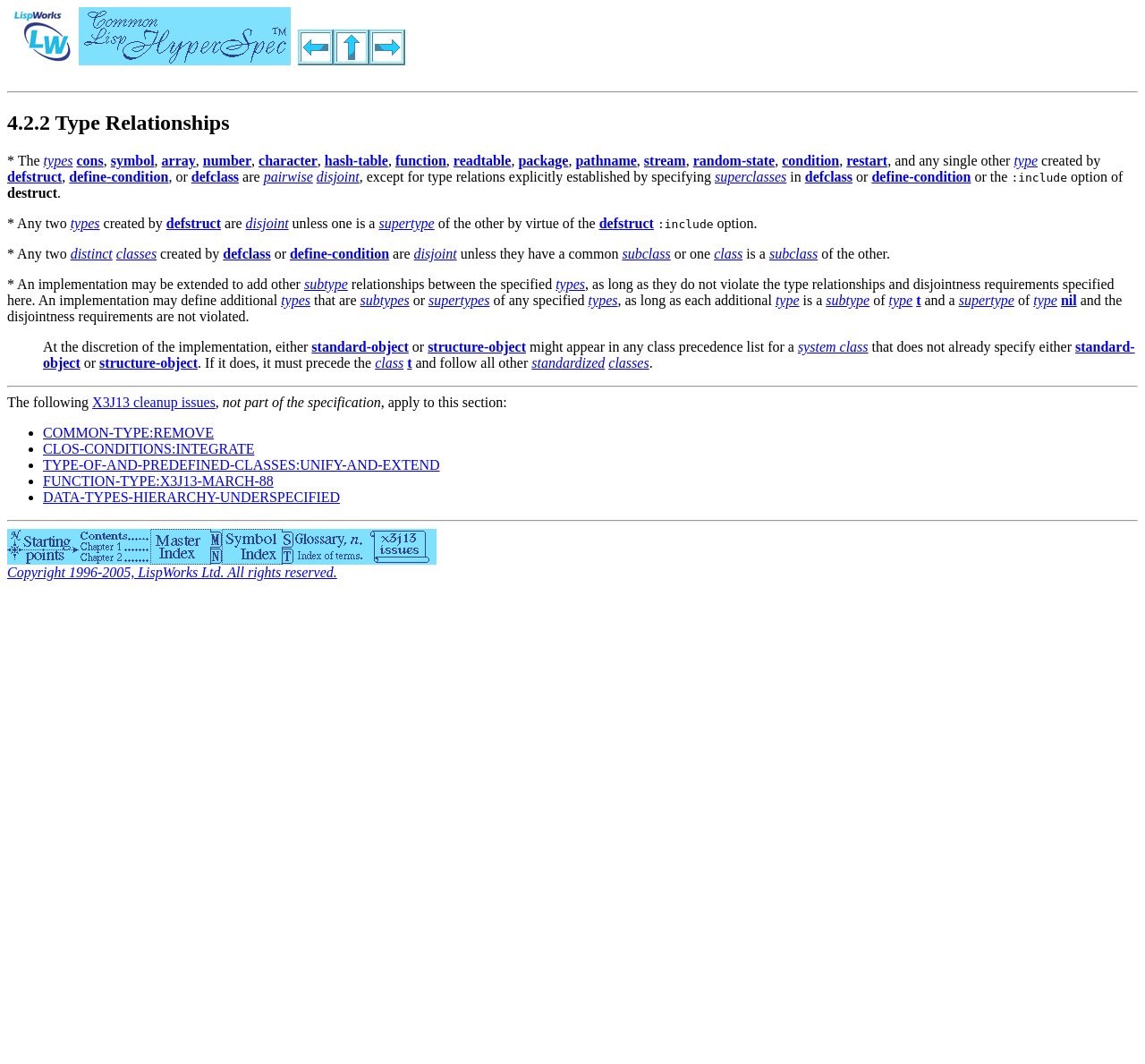Provide the bounding box coordinates for the area that should be clicked to complete the instruction: "Call Walk International".

None